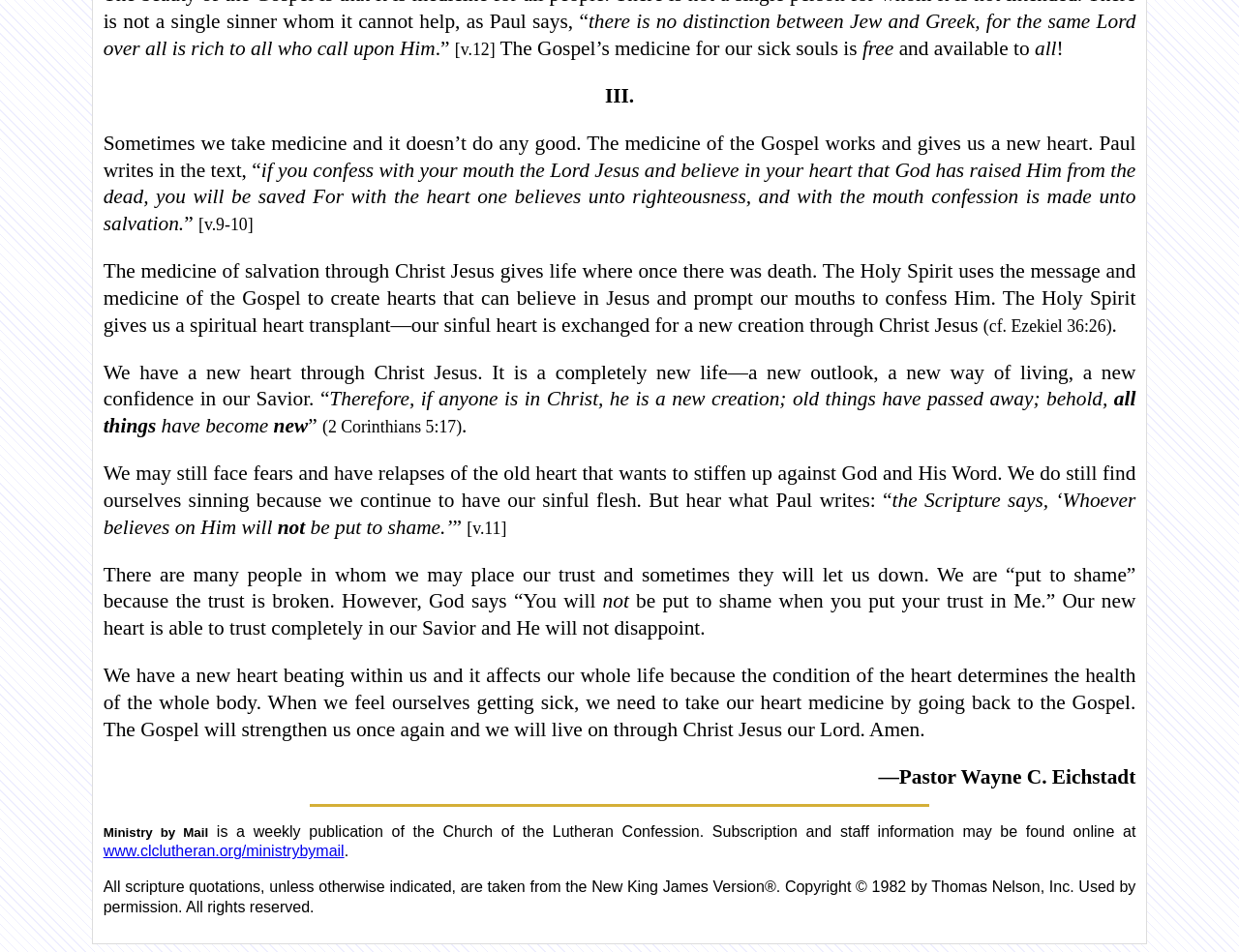Identify the bounding box for the described UI element: "www.clclutheran.org/ministrybymail".

[0.083, 0.886, 0.278, 0.903]